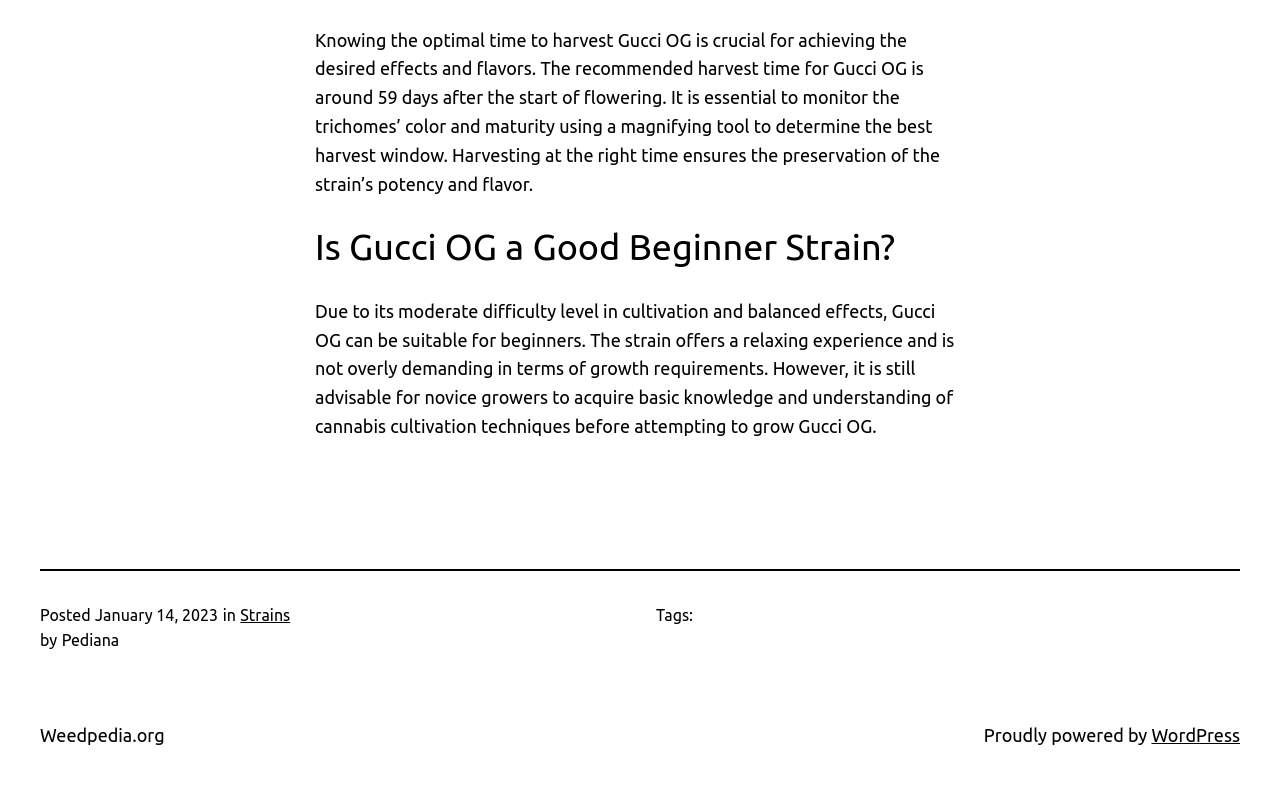Is Gucci OG suitable for beginners?
Using the screenshot, give a one-word or short phrase answer.

Yes